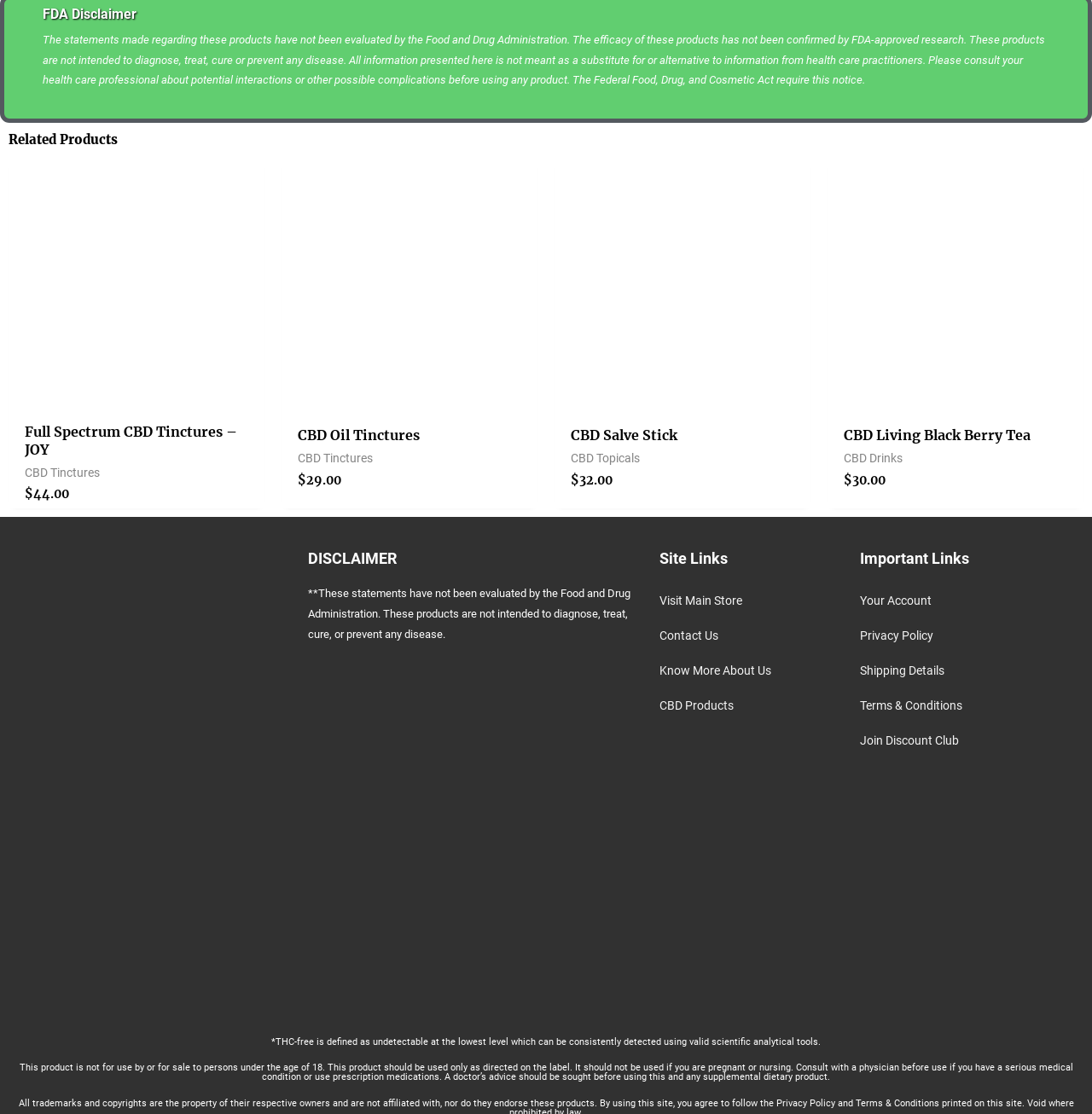Can you specify the bounding box coordinates for the region that should be clicked to fulfill this instruction: "View CBD Salve Stick product".

[0.508, 0.141, 0.742, 0.37]